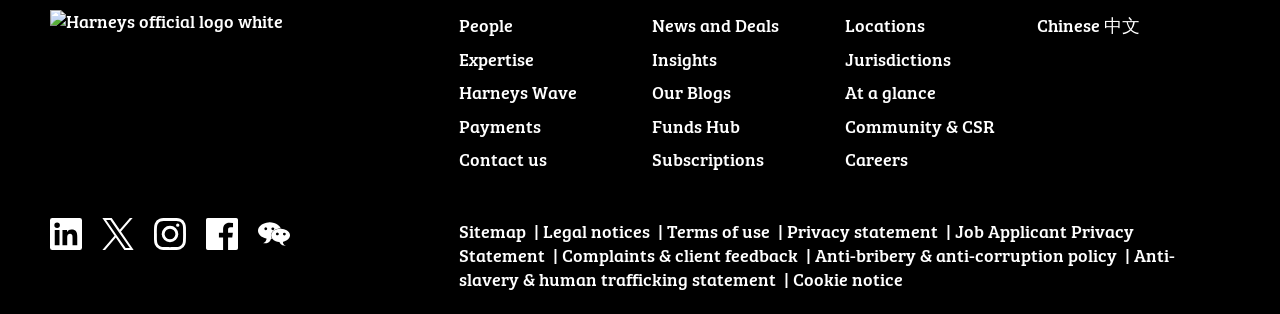Calculate the bounding box coordinates of the UI element given the description: "Anti-bribery & anti-corruption policy".

[0.637, 0.764, 0.886, 0.853]